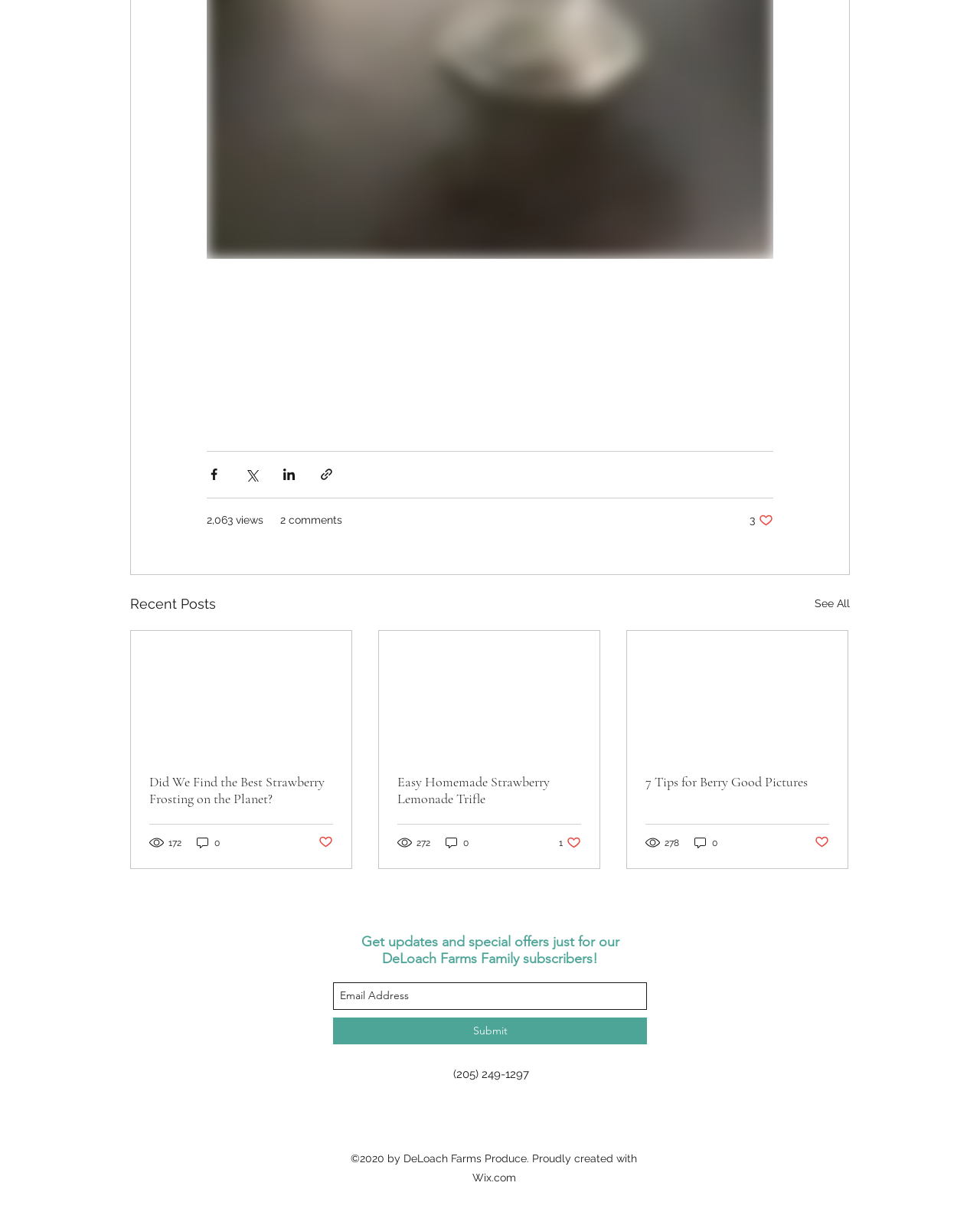Please identify the bounding box coordinates of the region to click in order to complete the given instruction: "View the article about strawberry frosting". The coordinates should be four float numbers between 0 and 1, i.e., [left, top, right, bottom].

[0.152, 0.638, 0.34, 0.666]